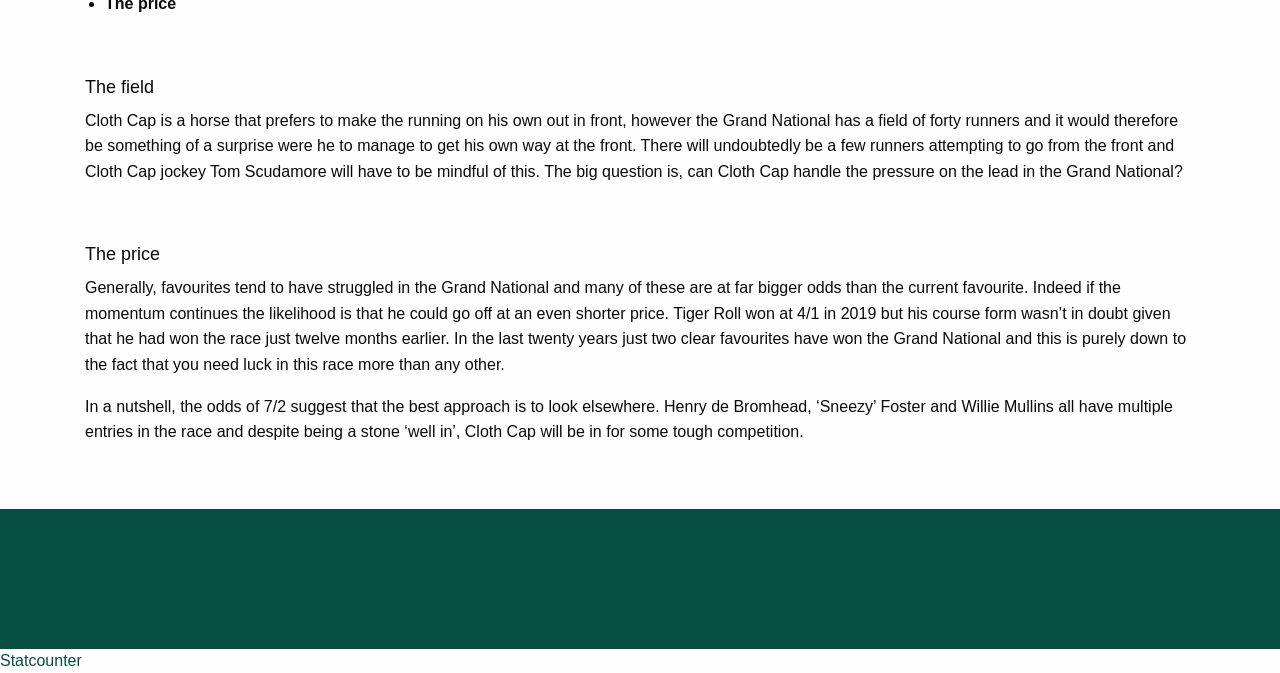Ascertain the bounding box coordinates for the UI element detailed here: "Epsom Derby 2023". The coordinates should be provided as [left, top, right, bottom] with each value being a float between 0 and 1.

[0.066, 0.761, 0.206, 0.793]